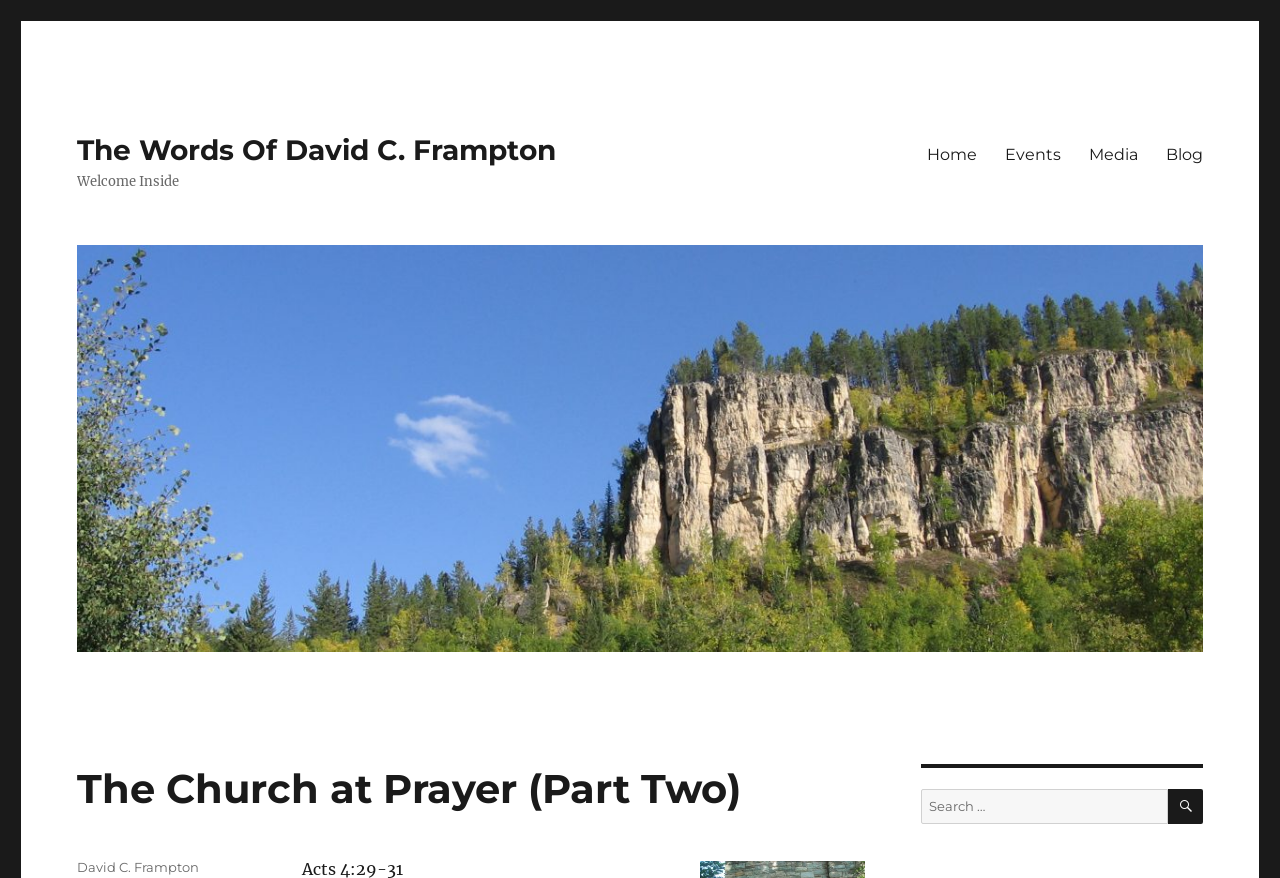Find the bounding box coordinates of the element's region that should be clicked in order to follow the given instruction: "Search for something". The coordinates should consist of four float numbers between 0 and 1, i.e., [left, top, right, bottom].

[0.72, 0.899, 0.94, 0.939]